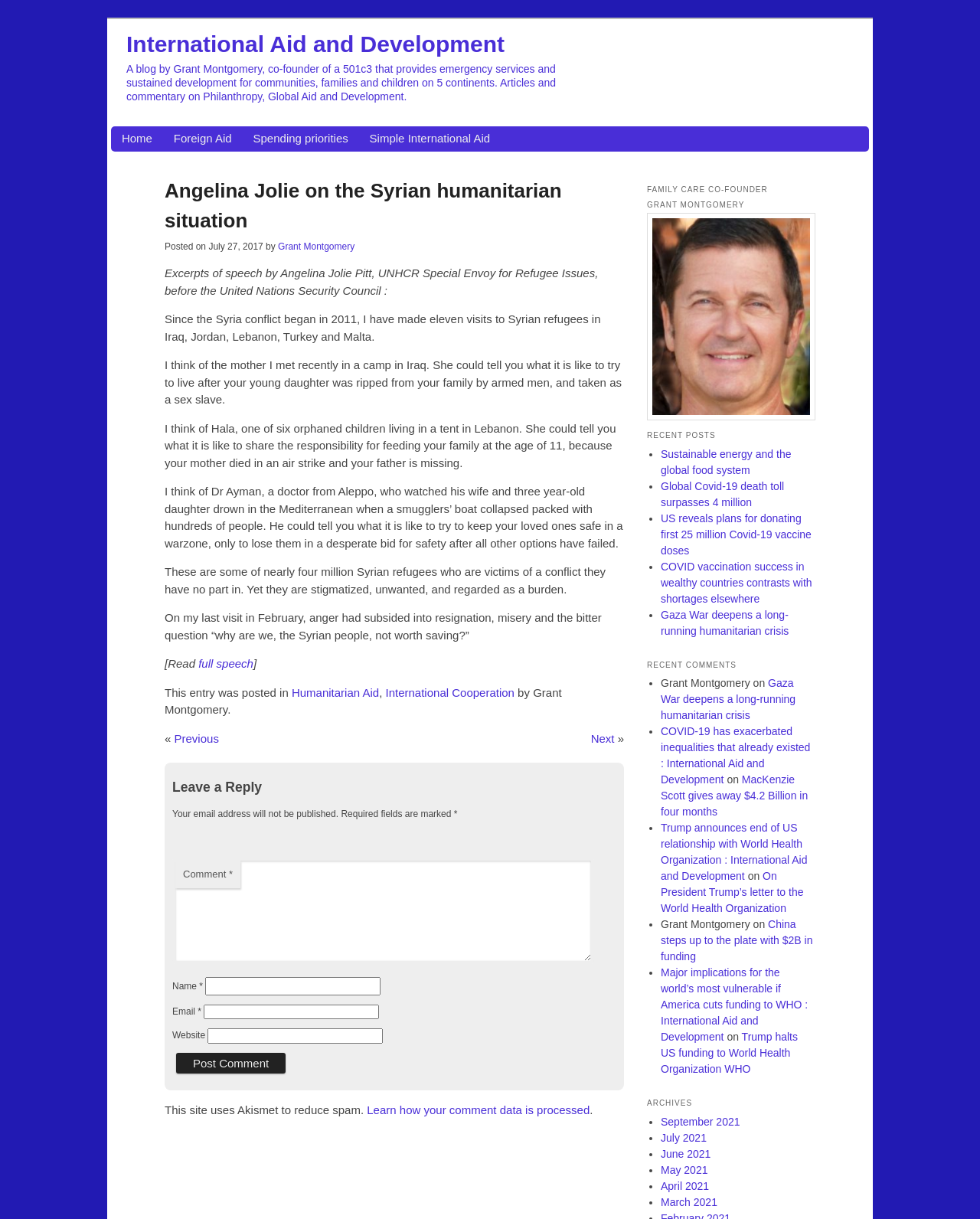Generate a thorough caption that explains the contents of the webpage.

This webpage is a blog post by Grant Montgomery, co-founder of a 501c3 organization that provides emergency services and sustained development for communities, families, and children on 5 continents. The blog post is titled "Angelina Jolie on the Syrian humanitarian situation" and features excerpts from a speech by Angelina Jolie Pitt, UNHCR Special Envoy for Refugee Issues, before the United Nations Security Council.

At the top of the page, there is a navigation menu with links to "Home", "Foreign Aid", "Spending priorities", and "Simple International Aid". Below the navigation menu, there is a brief description of the blog and its author.

The main content of the blog post is divided into several sections. The first section features a heading with the title of the post, followed by a link to the full speech. The second section contains the excerpts from Angelina Jolie's speech, which describe the humanitarian crisis in Syria and the plight of refugees.

Below the main content, there are several sections with links to related posts, including "Humanitarian Aid" and "International Cooperation". There is also a section with a heading "Leave a Reply" that allows users to comment on the post. The comment form includes fields for name, email, and website, as well as a text box for the comment itself.

On the right-hand side of the page, there are several sections with headings "FAMILY CARE CO-FOUNDER GRANT MONTGOMERY", "RECENT POSTS", and "RECENT COMMENTS". The "RECENT POSTS" section lists several links to other blog posts, including "Sustainable energy and the global food system", "Global Covid-19 death toll surpasses 4 million", and "Gaza War deepens a long-running humanitarian crisis". The "RECENT COMMENTS" section lists several comments from users, including links to the posts they commented on.

Overall, the webpage is a blog post that discusses the Syrian humanitarian crisis and features excerpts from a speech by Angelina Jolie Pitt. It also includes links to related posts and allows users to comment on the post.